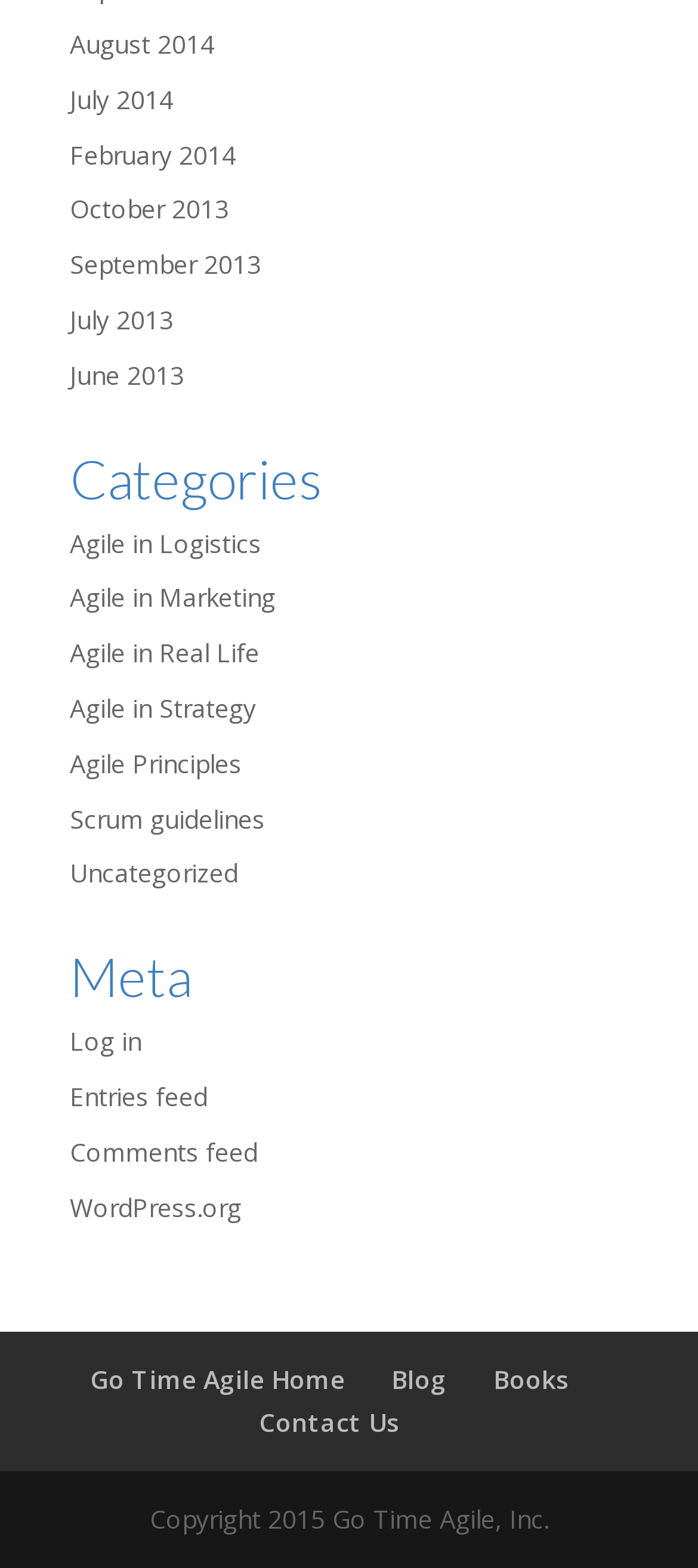Identify the bounding box coordinates of the region that should be clicked to execute the following instruction: "Log in to the website".

[0.1, 0.653, 0.203, 0.675]